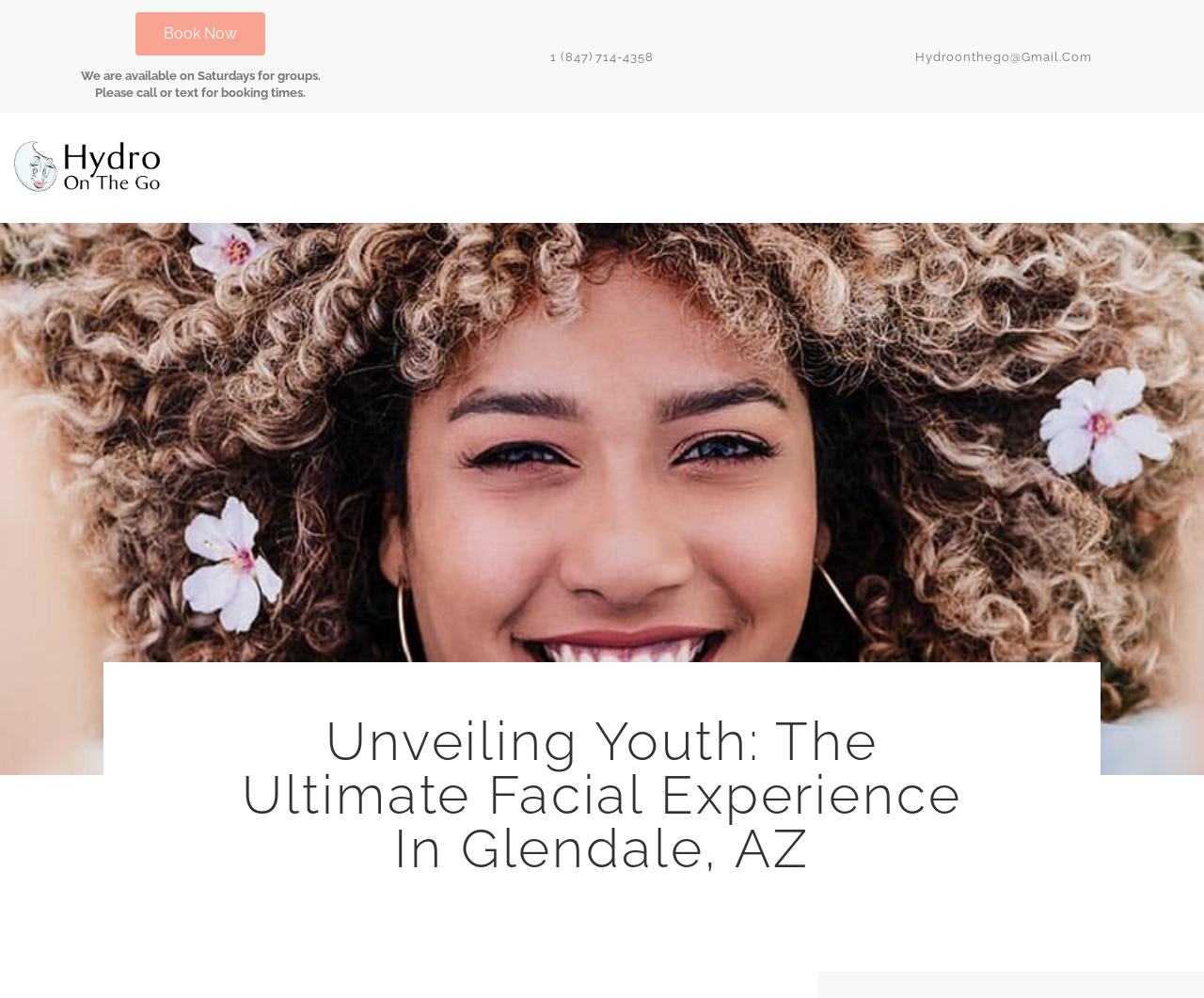Describe all the key features of the webpage in detail.

The webpage is about Unveiling Youth, a facial experience in Glendale, AZ. At the top, there is a prominent "Book Now" link, followed by two short paragraphs of text: "We are available on Saturdays for groups" and "Please call or text for booking times". 

To the right of these paragraphs, there is a section with contact information, including a phone number "1 (847) 714-4358" and an email address "Hydroonthego@Gmail.Com", both of which are clickable links. 

Below the contact information, there is a link to "Hydro On The Go" accompanied by an image with the same name. 

At the bottom of the page, there is a large heading that reads "Unveiling Youth: The Ultimate Facial Experience In Glendale, AZ", which seems to be the title of the webpage. The meta description mentions the rejuvenating magic of facials in Glendale, reducing fine lines and wrinkles, and enjoying glowing skin, which suggests that the webpage is promoting a facial experience that can help achieve timeless beauty.